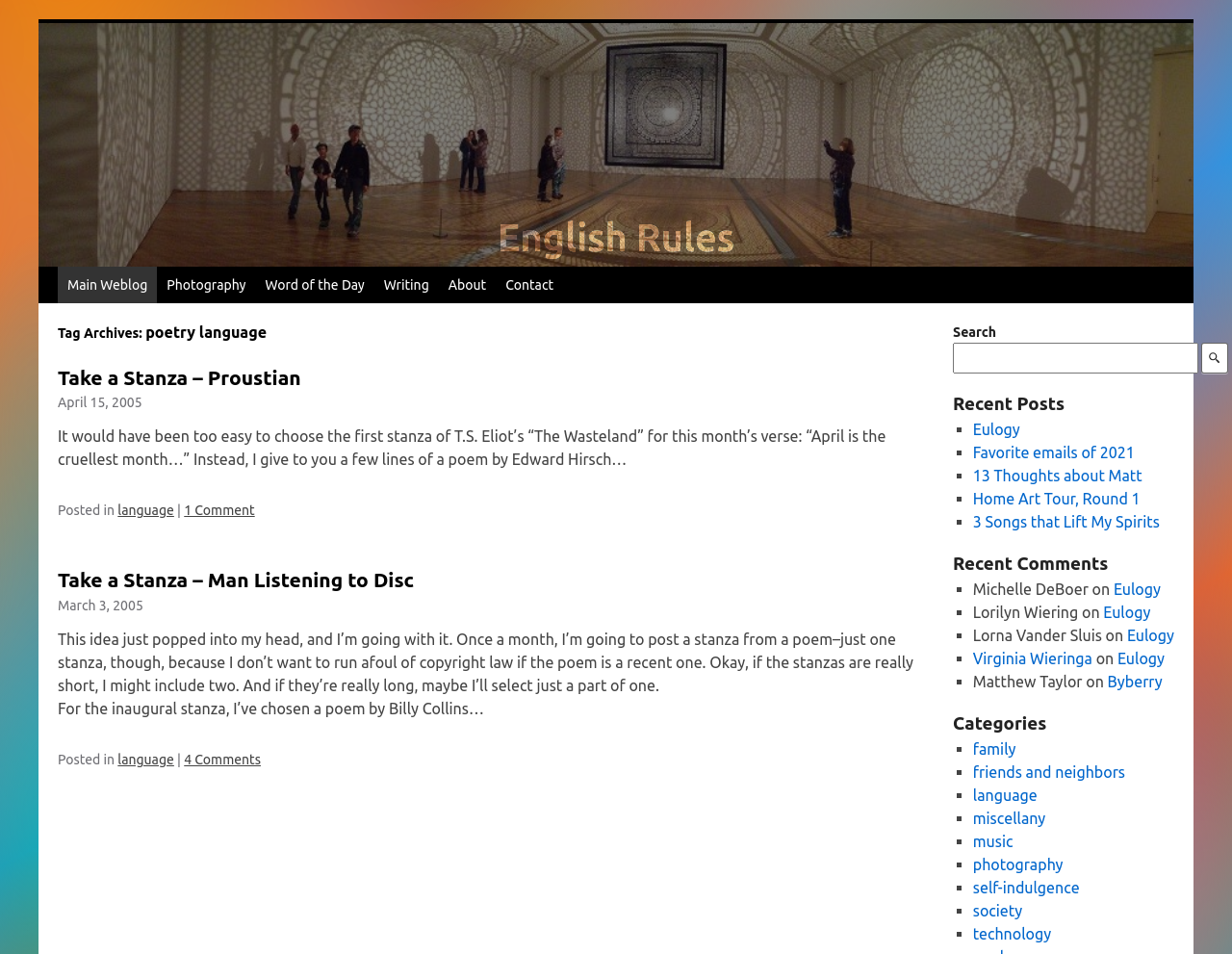Please determine the bounding box coordinates of the element to click on in order to accomplish the following task: "Search for something". Ensure the coordinates are four float numbers ranging from 0 to 1, i.e., [left, top, right, bottom].

None